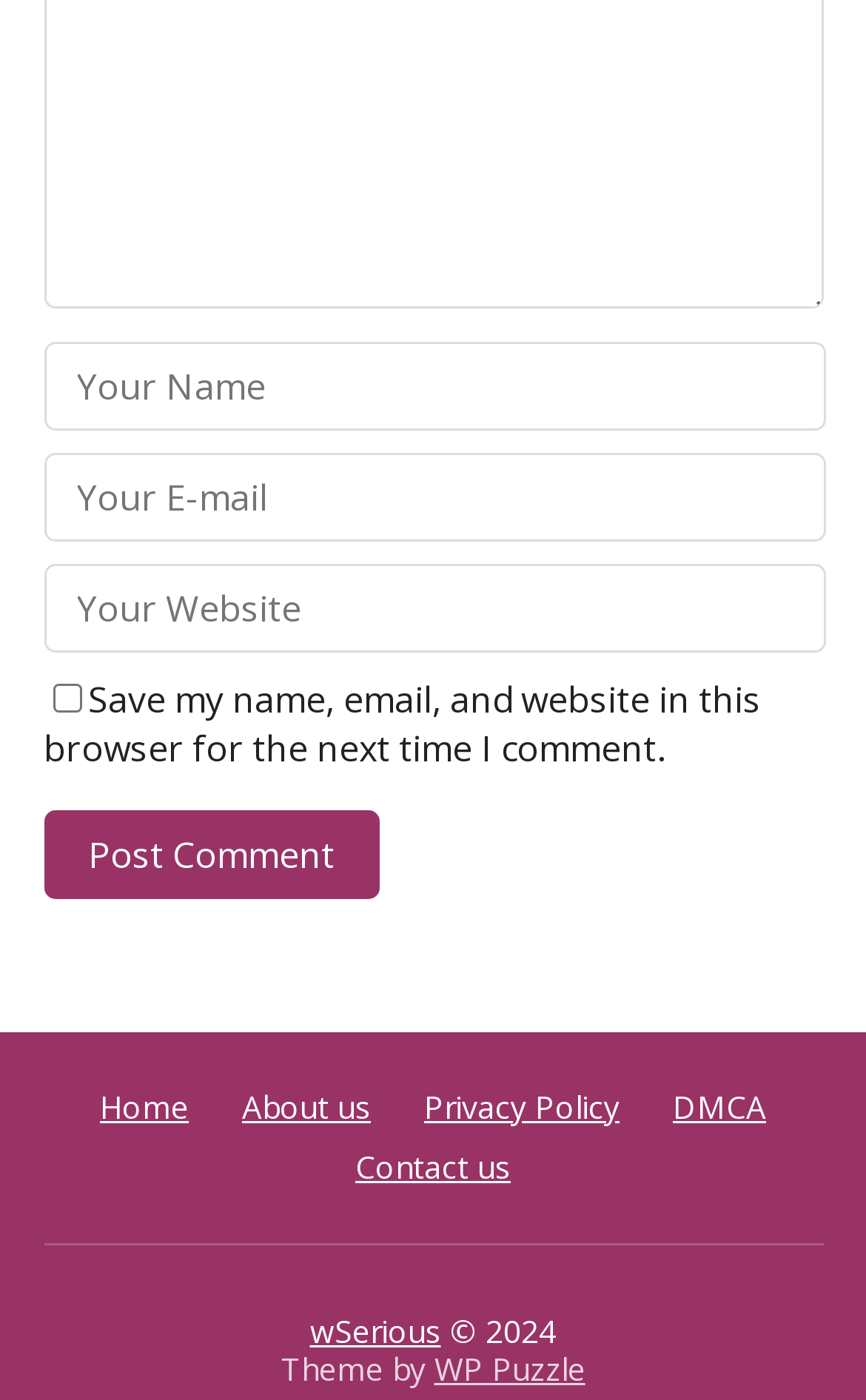What is the label of the checkbox?
Using the image as a reference, answer with just one word or a short phrase.

Save my name, email, and website in this browser for the next time I comment.